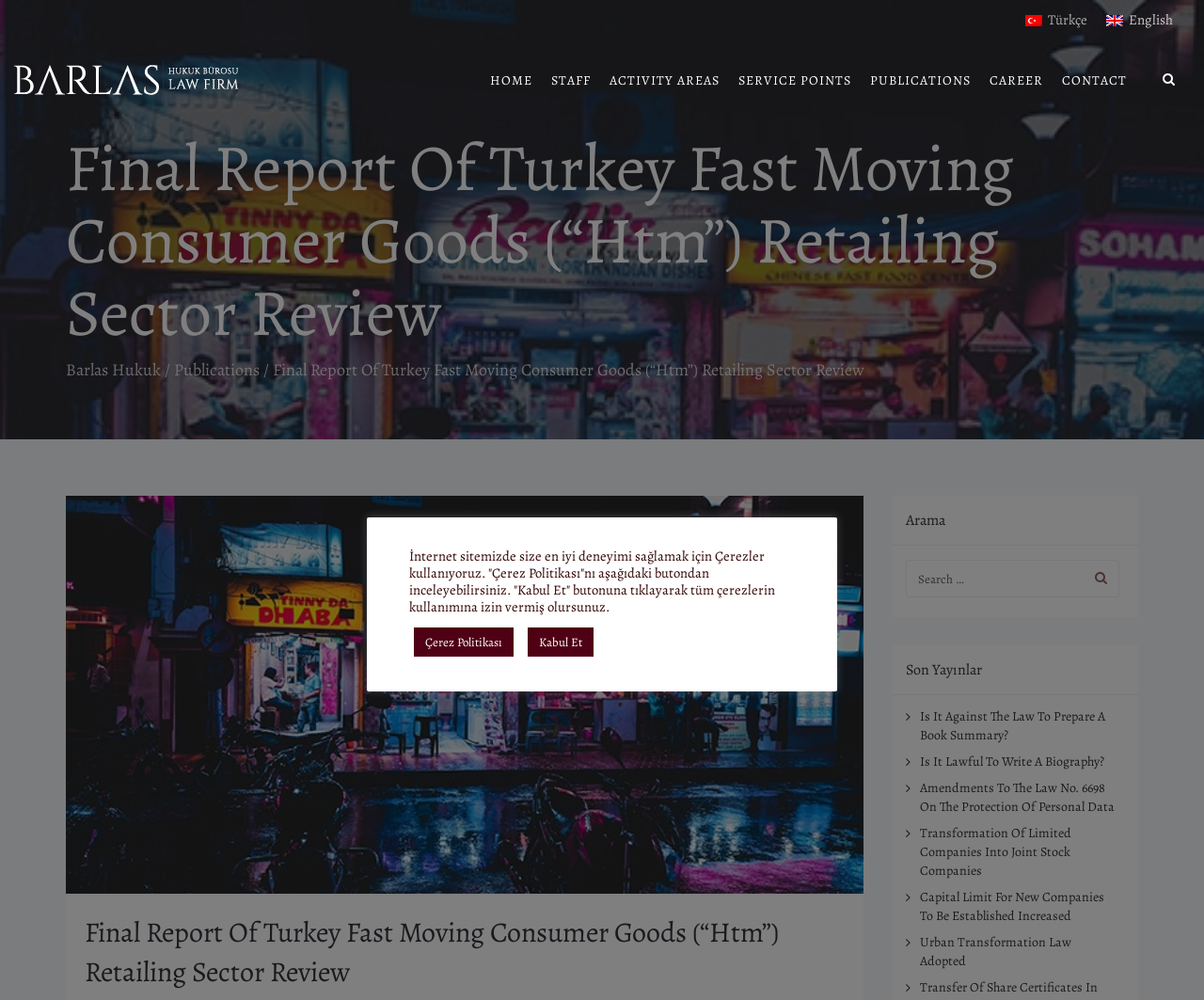Give the bounding box coordinates for the element described by: "name="s" placeholder="Search …"".

[0.752, 0.56, 0.901, 0.597]